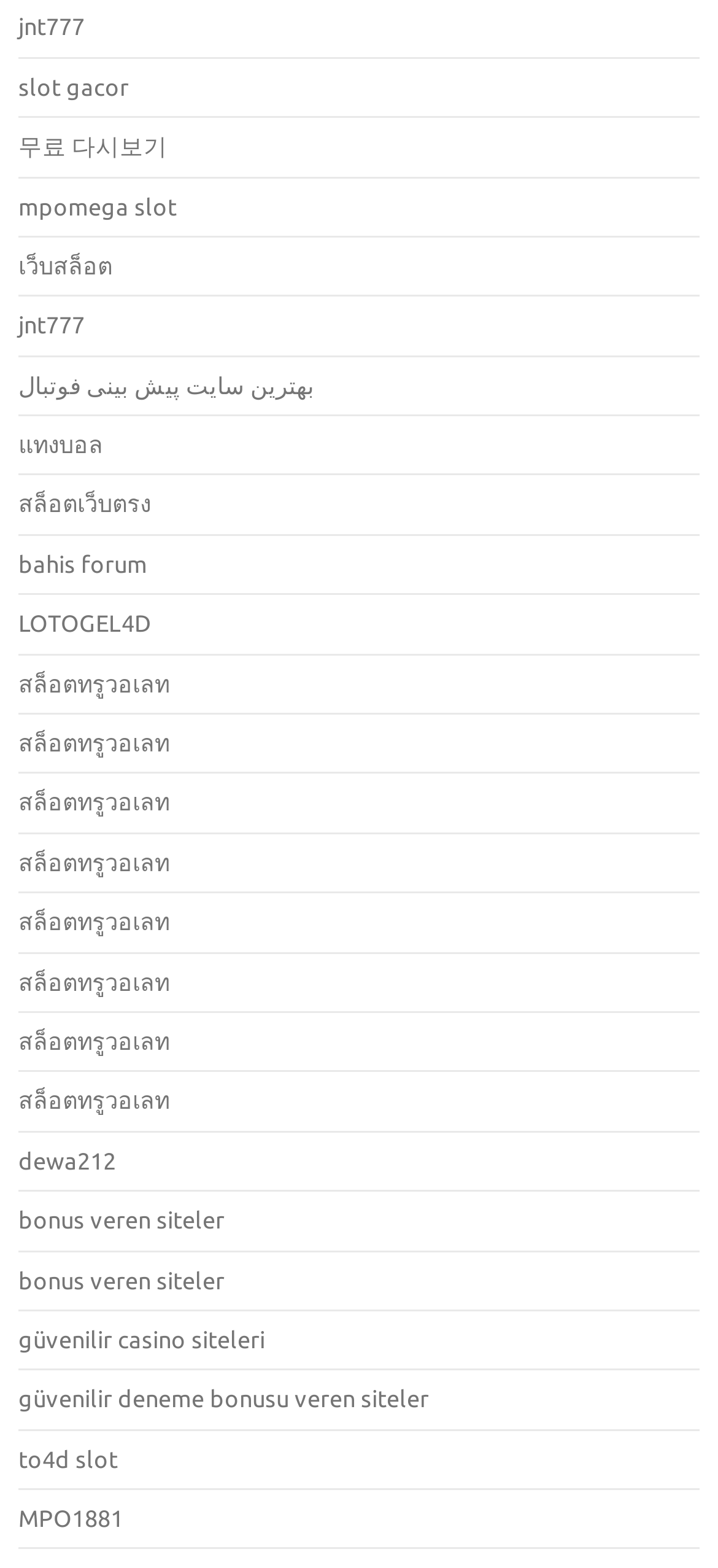What is the common theme among the links?
Carefully analyze the image and provide a thorough answer to the question.

The links on the webpage all point to online gaming and entertainment websites, including slots, casinos, and sports betting, suggesting that the webpage is a directory or aggregator of such websites.